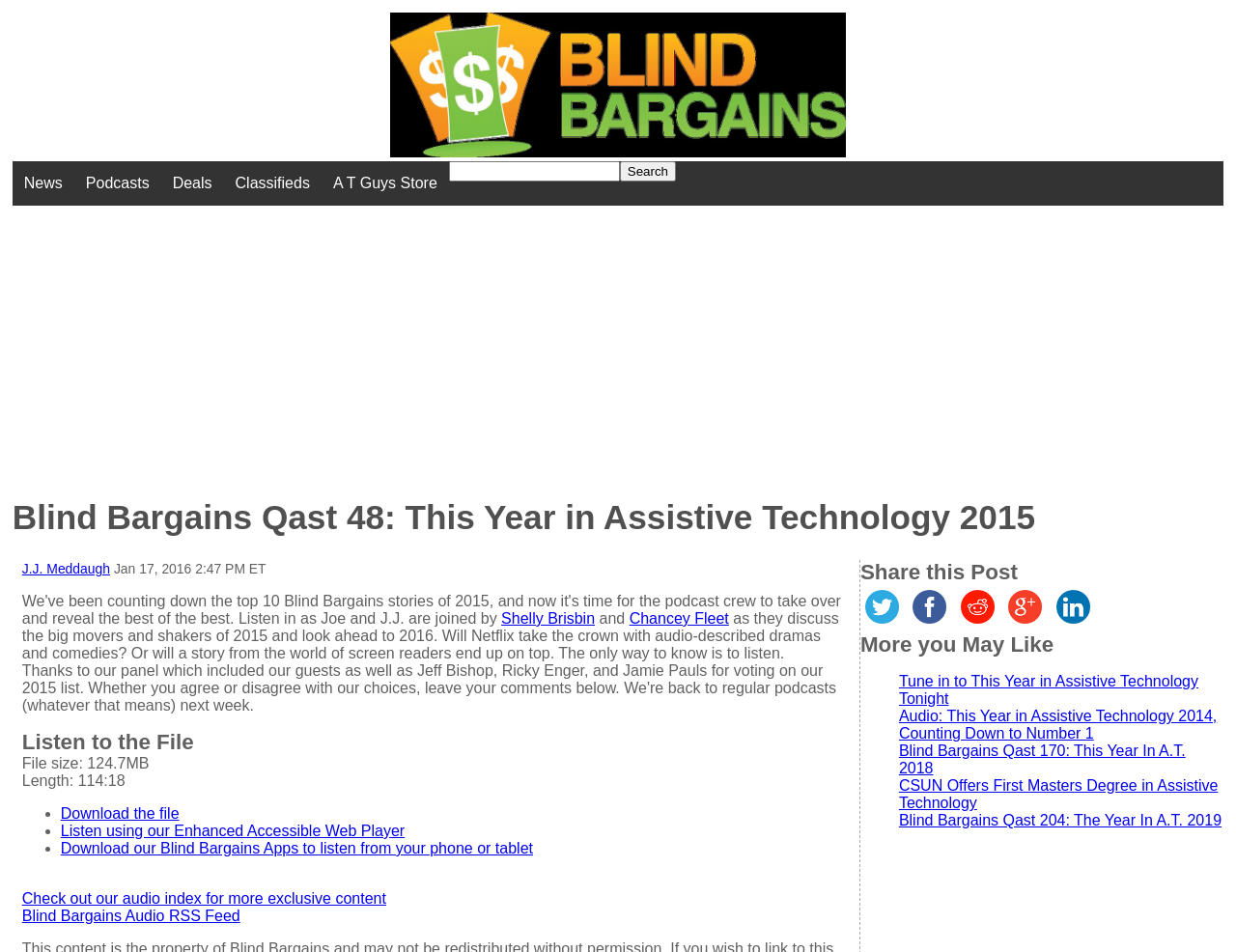What is the headline of the webpage?

Blind Bargains Qast 48: This Year in Assistive Technology 2015